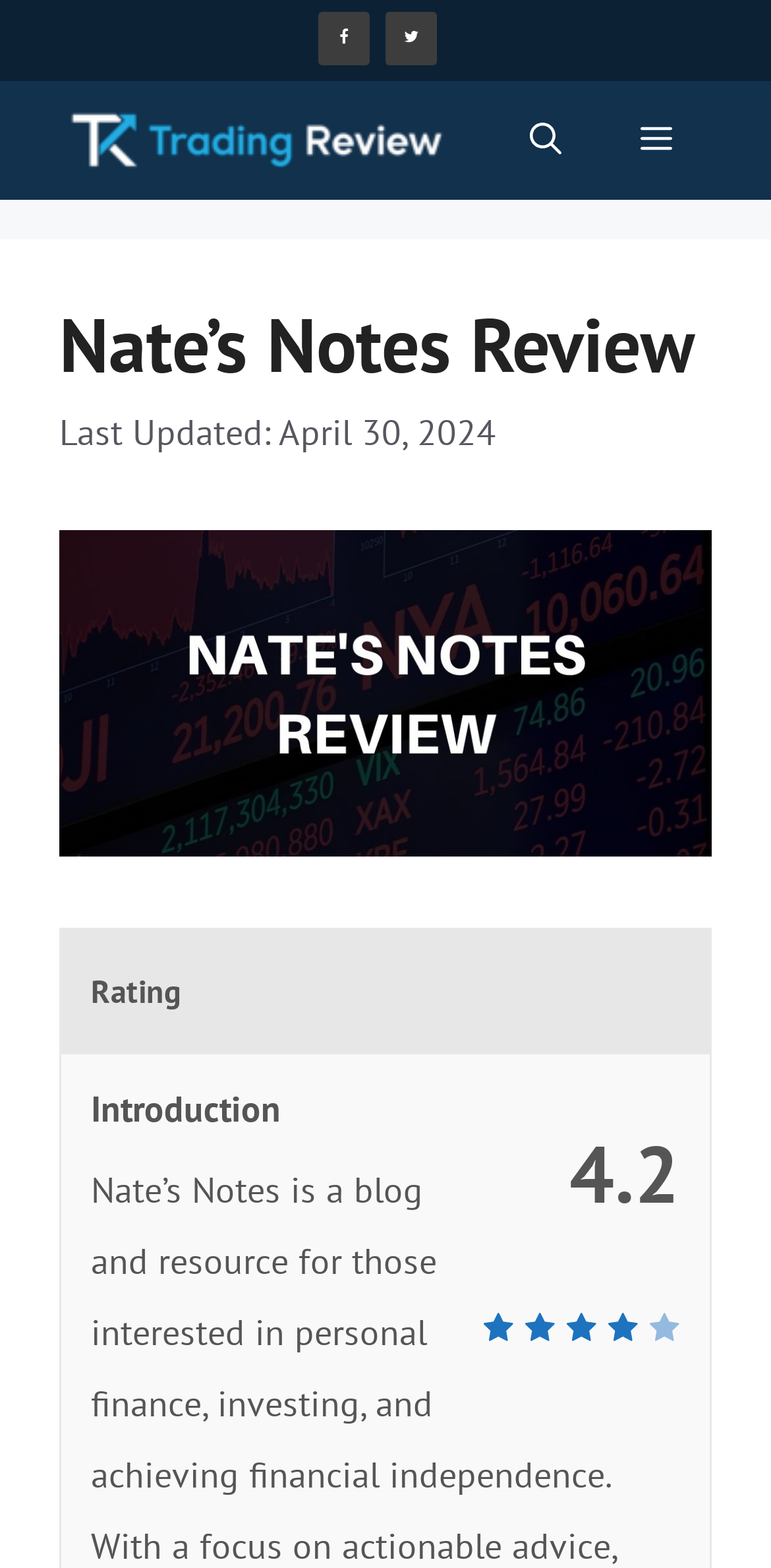What is the date of the review?
Based on the screenshot, answer the question with a single word or phrase.

April 30, 2024